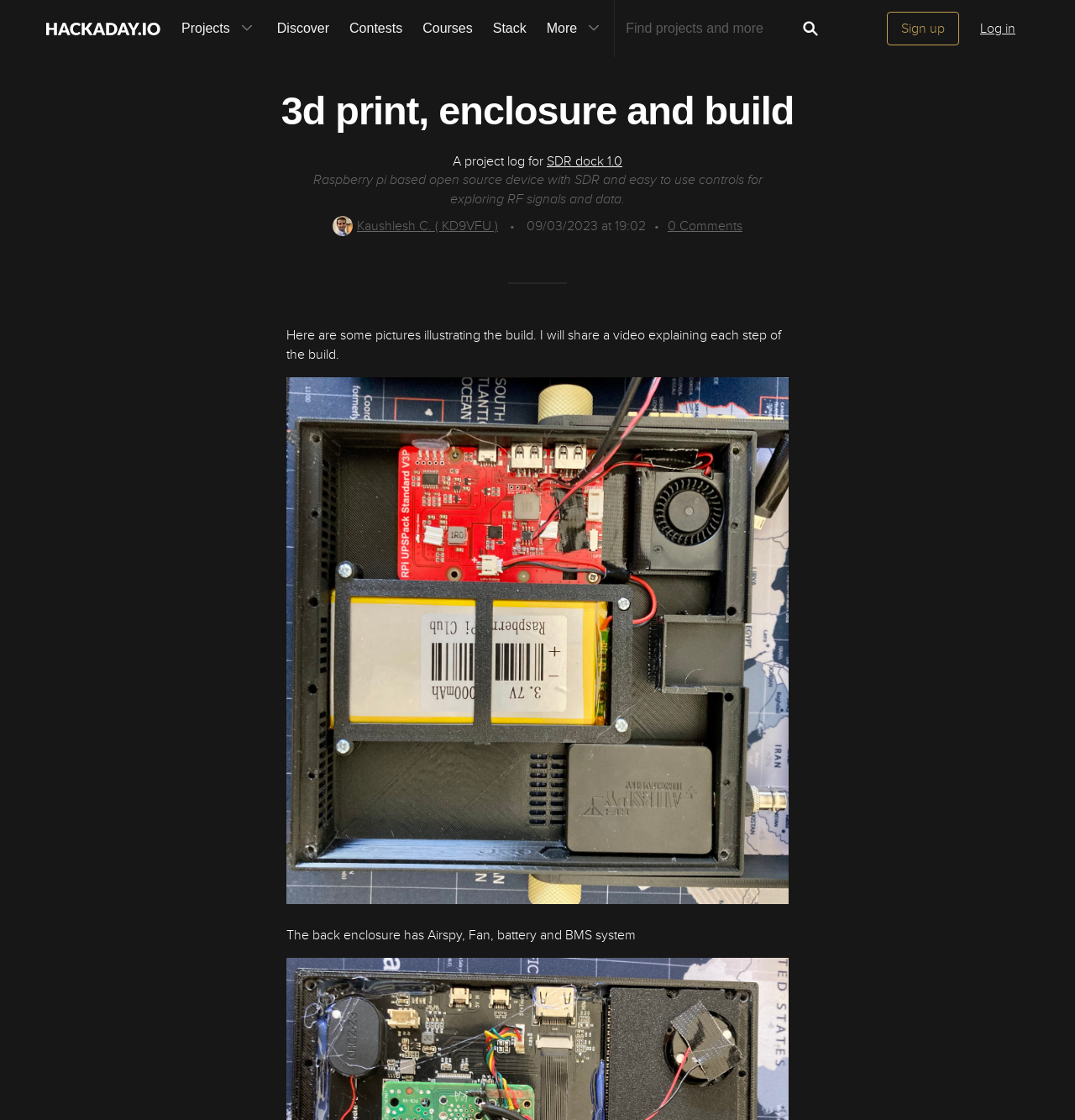Identify the bounding box coordinates for the element you need to click to achieve the following task: "Search for a project". The coordinates must be four float values ranging from 0 to 1, formatted as [left, top, right, bottom].

[0.581, 0.011, 0.739, 0.041]